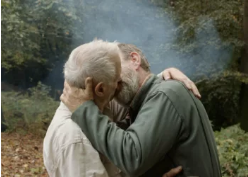Paint a vivid picture of the image with your description.

A poignant moment of connection is captured in this image from "A Prince Review," showcasing two older men embracing in a serene, wooded setting. The soft smoke in the background adds a layer of mystery and nostalgia, suggesting the depth of their relationship. This scene portrays themes of love, companionship, and the passage of time, emphasizing the emotional bond between the characters. Their tender gesture reflects not only intimacy but also the resilience of human connections amidst life's challenges. This visual is part of a larger narrative exploring relationships, making it an evocative representation of the film's exploration of love across generations.